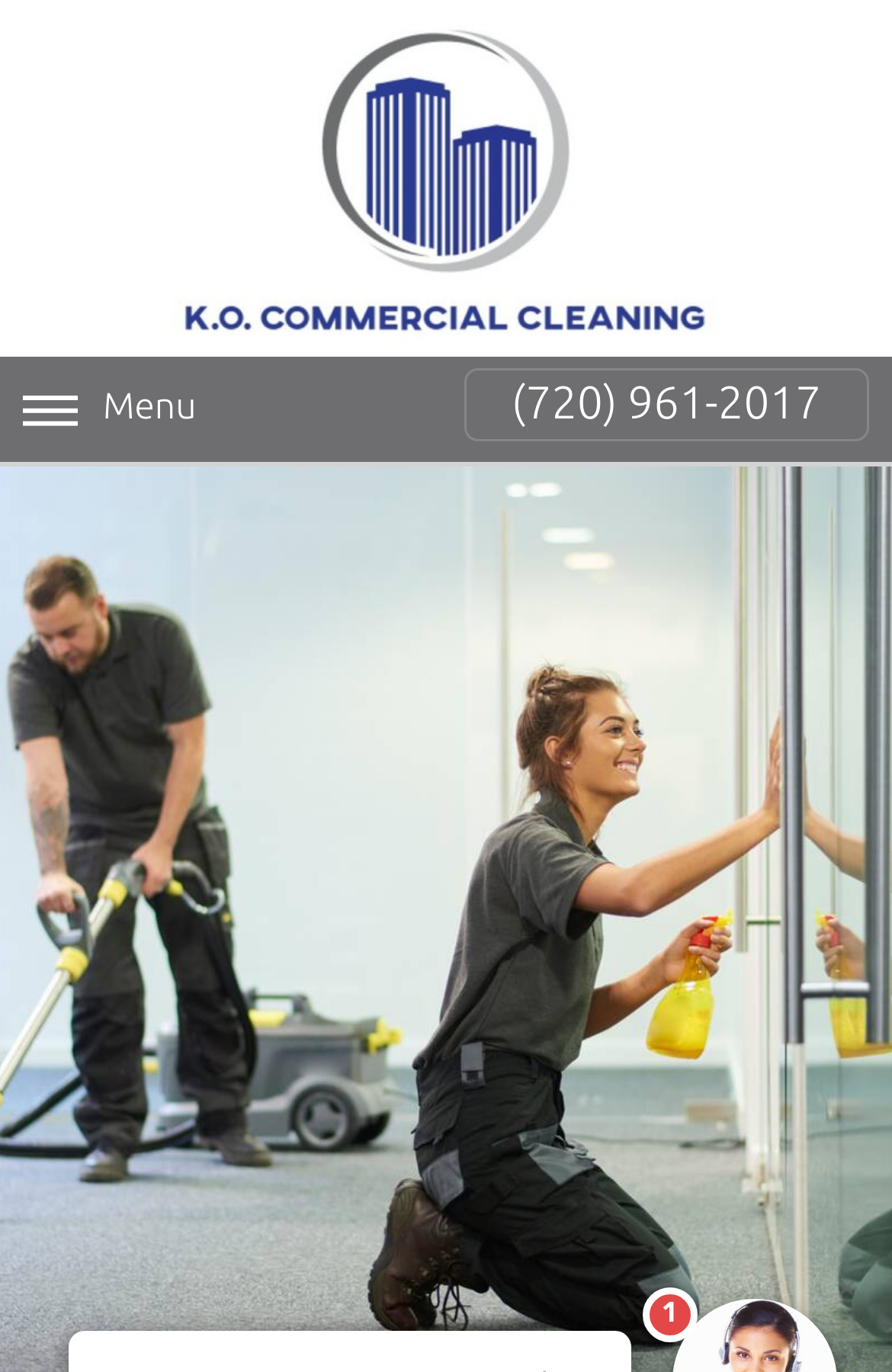Identify the main title of the webpage and generate its text content.

Janitorial Services | Commercial Cleaning